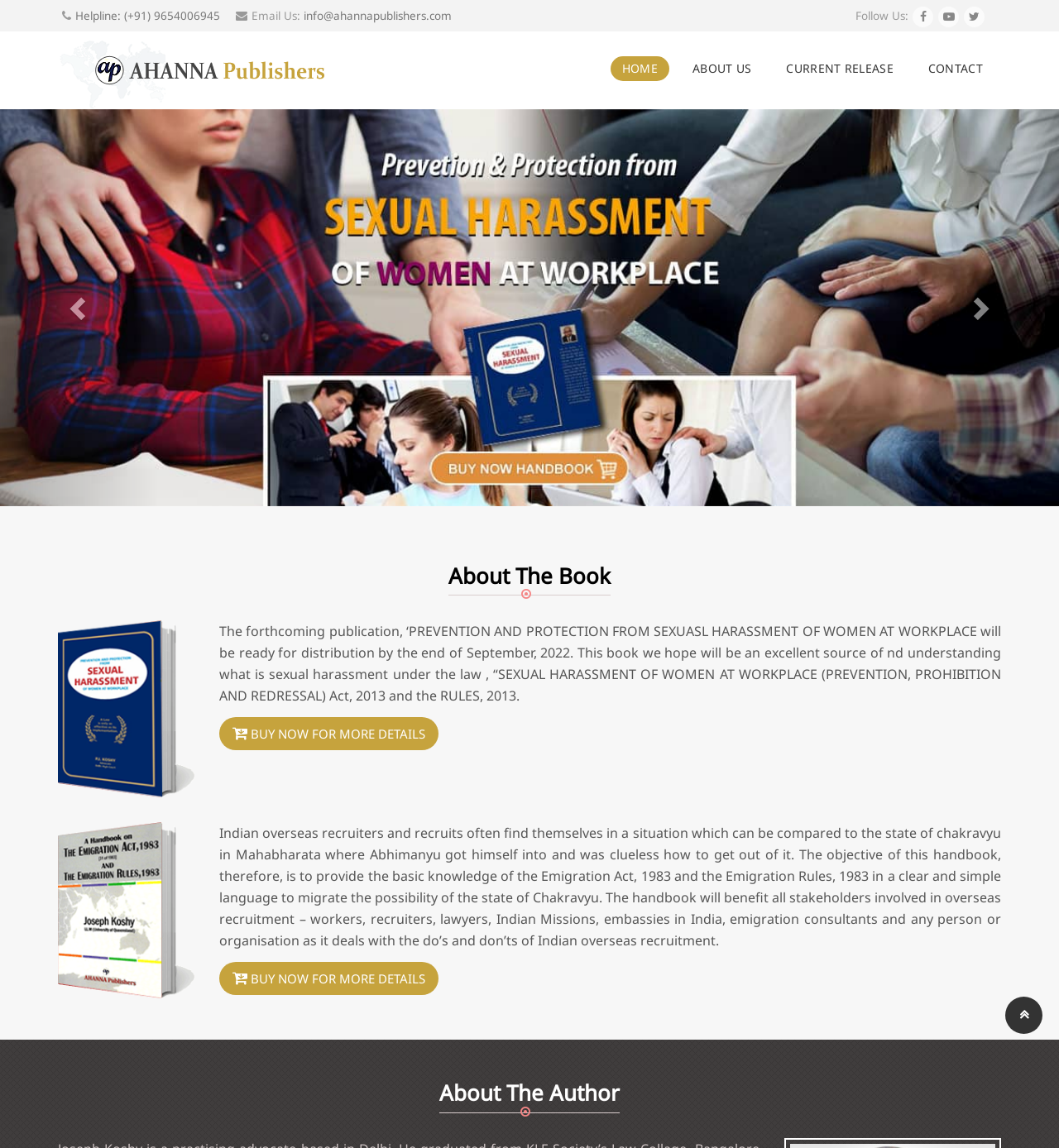Can you specify the bounding box coordinates of the area that needs to be clicked to fulfill the following instruction: "Follow Ahanna Publishers on social media"?

[0.862, 0.007, 0.885, 0.02]